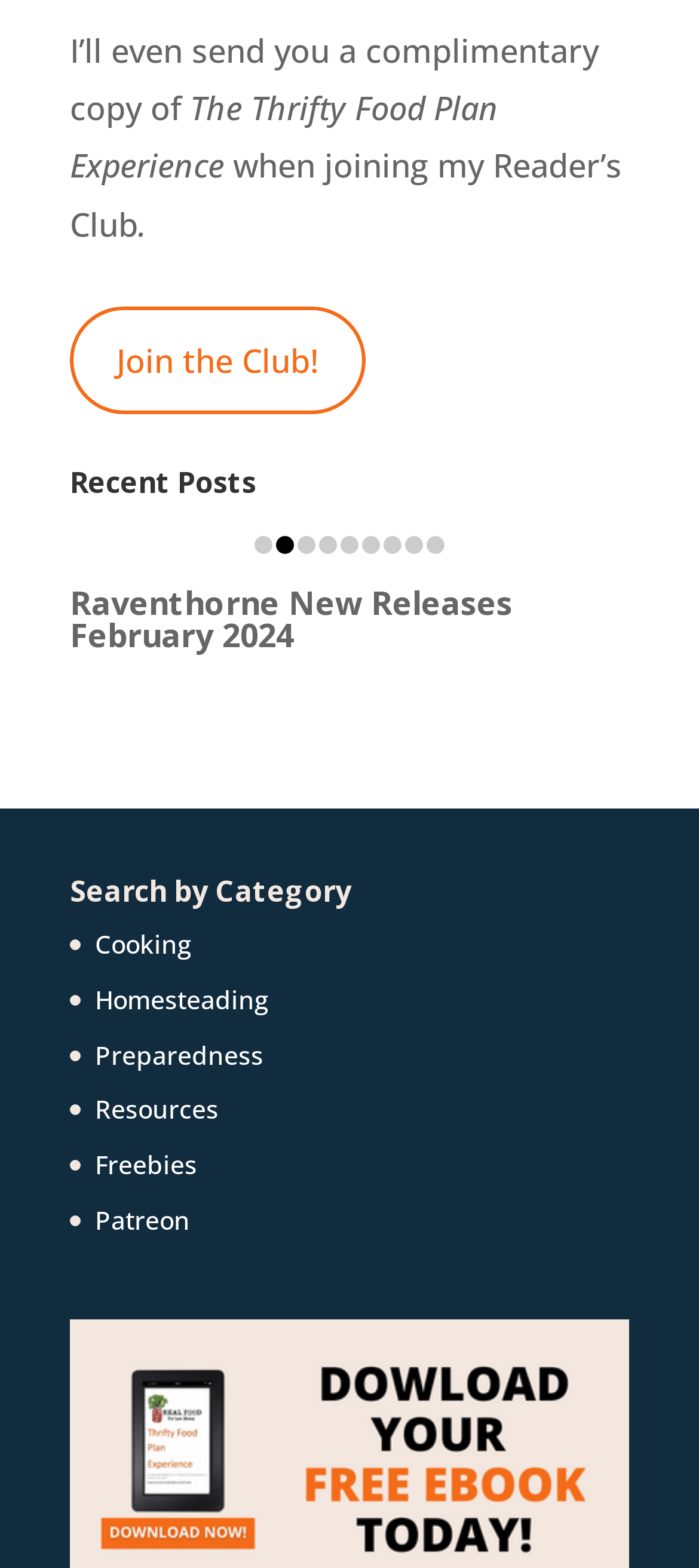Locate the bounding box of the UI element based on this description: "Join the Club!". Provide four float numbers between 0 and 1 as [left, top, right, bottom].

[0.1, 0.196, 0.523, 0.265]